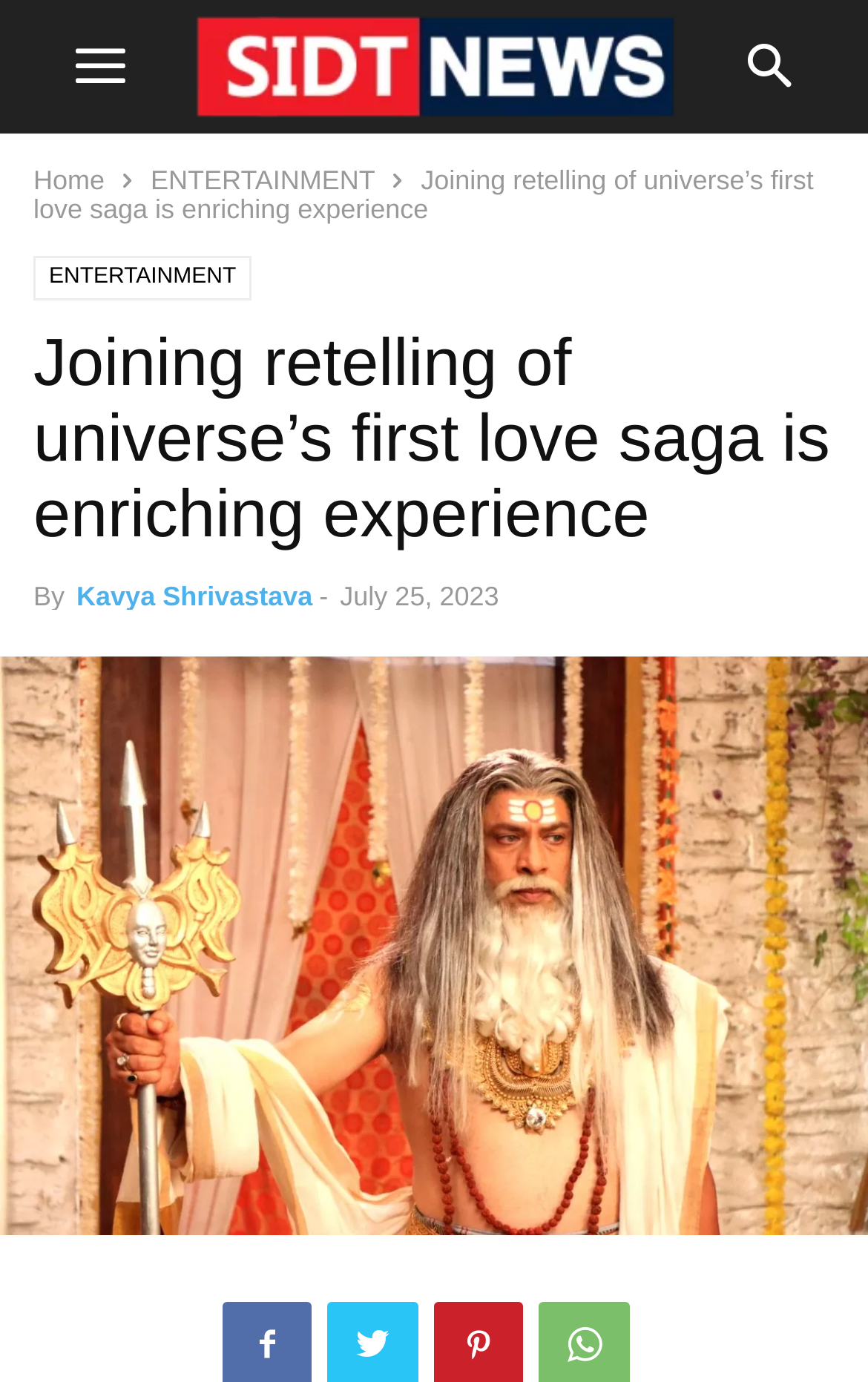Identify the bounding box of the UI element that matches this description: "ENTERTAINMENT".

[0.174, 0.119, 0.432, 0.142]